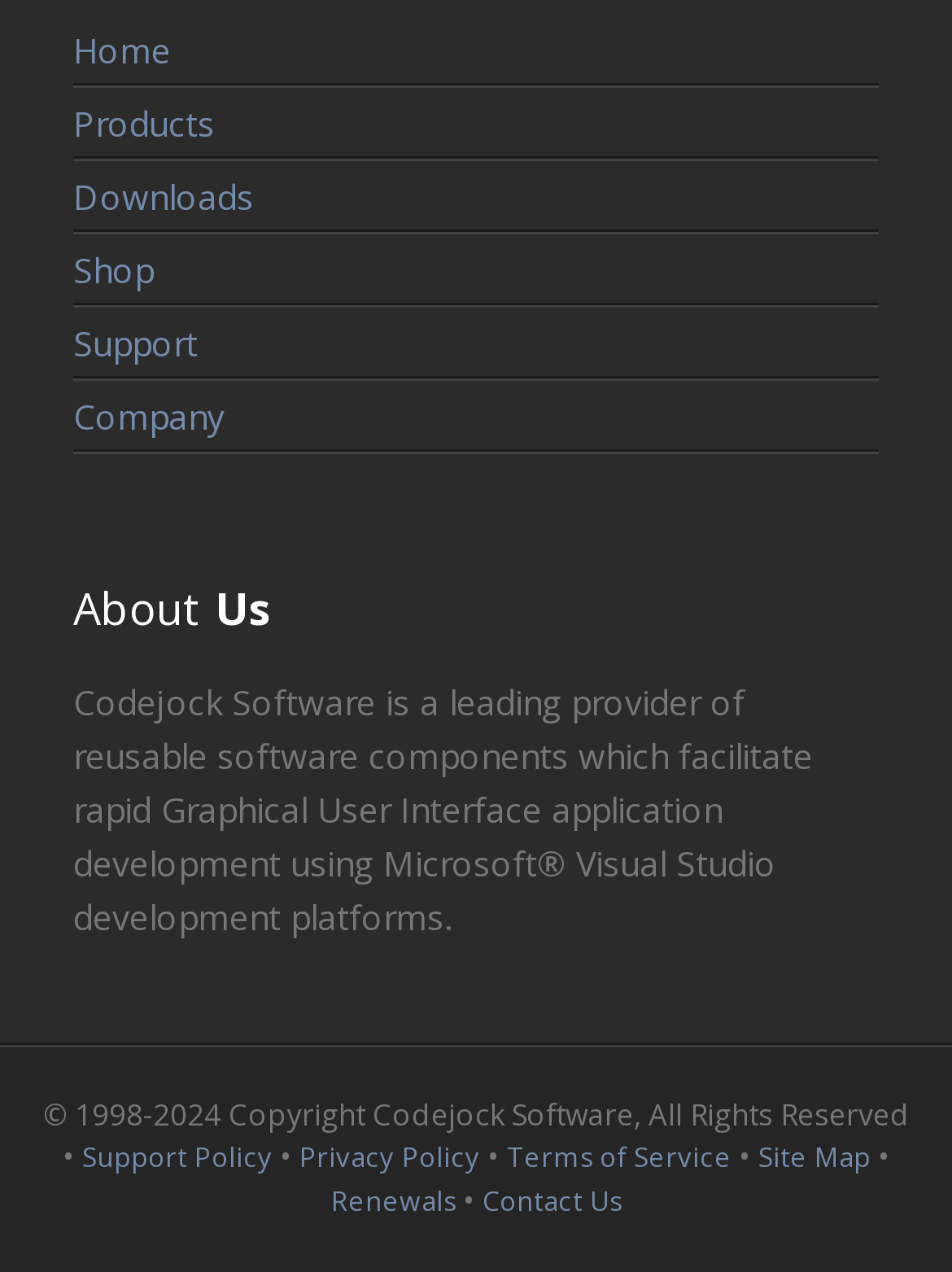Respond to the following query with just one word or a short phrase: 
How many main navigation links are there?

6